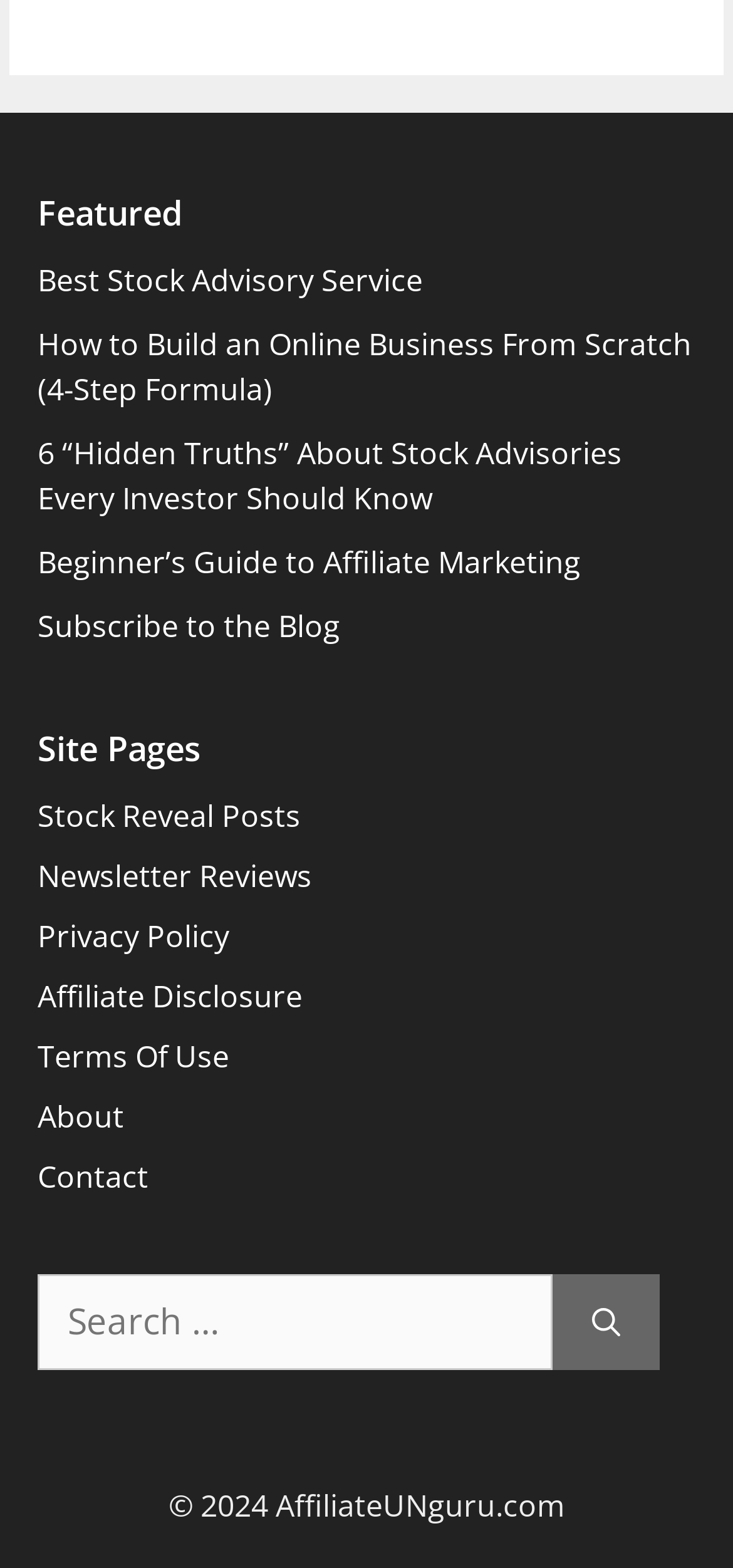What is the purpose of the search box?
Look at the image and respond with a one-word or short-phrase answer.

To search the website